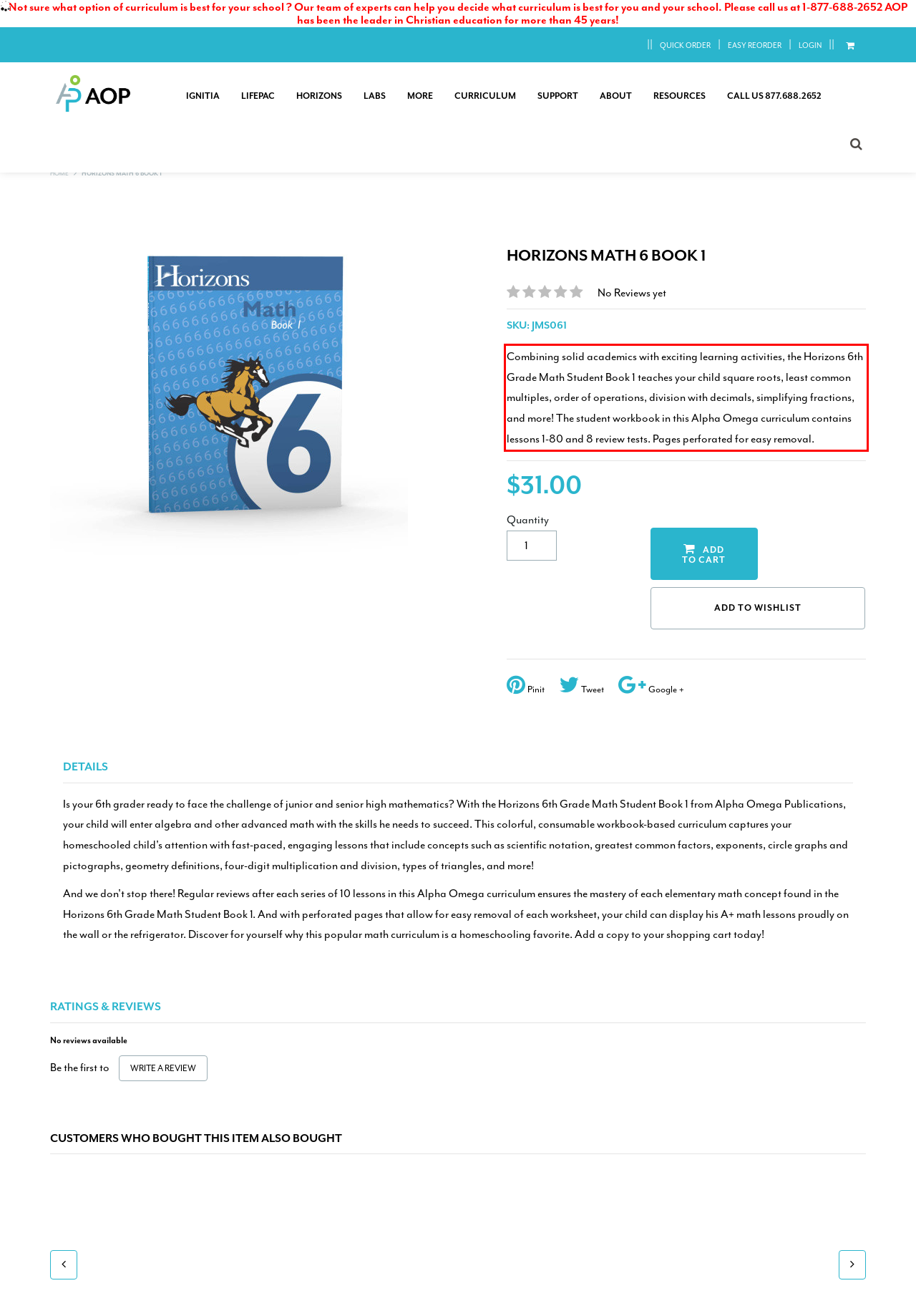Extract and provide the text found inside the red rectangle in the screenshot of the webpage.

Combining solid academics with exciting learning activities, the Horizons 6th Grade Math Student Book 1 teaches your child square roots, least common multiples, order of operations, division with decimals, simplifying fractions, and more! The student workbook in this Alpha Omega curriculum contains lessons 1-80 and 8 review tests. Pages perforated for easy removal.